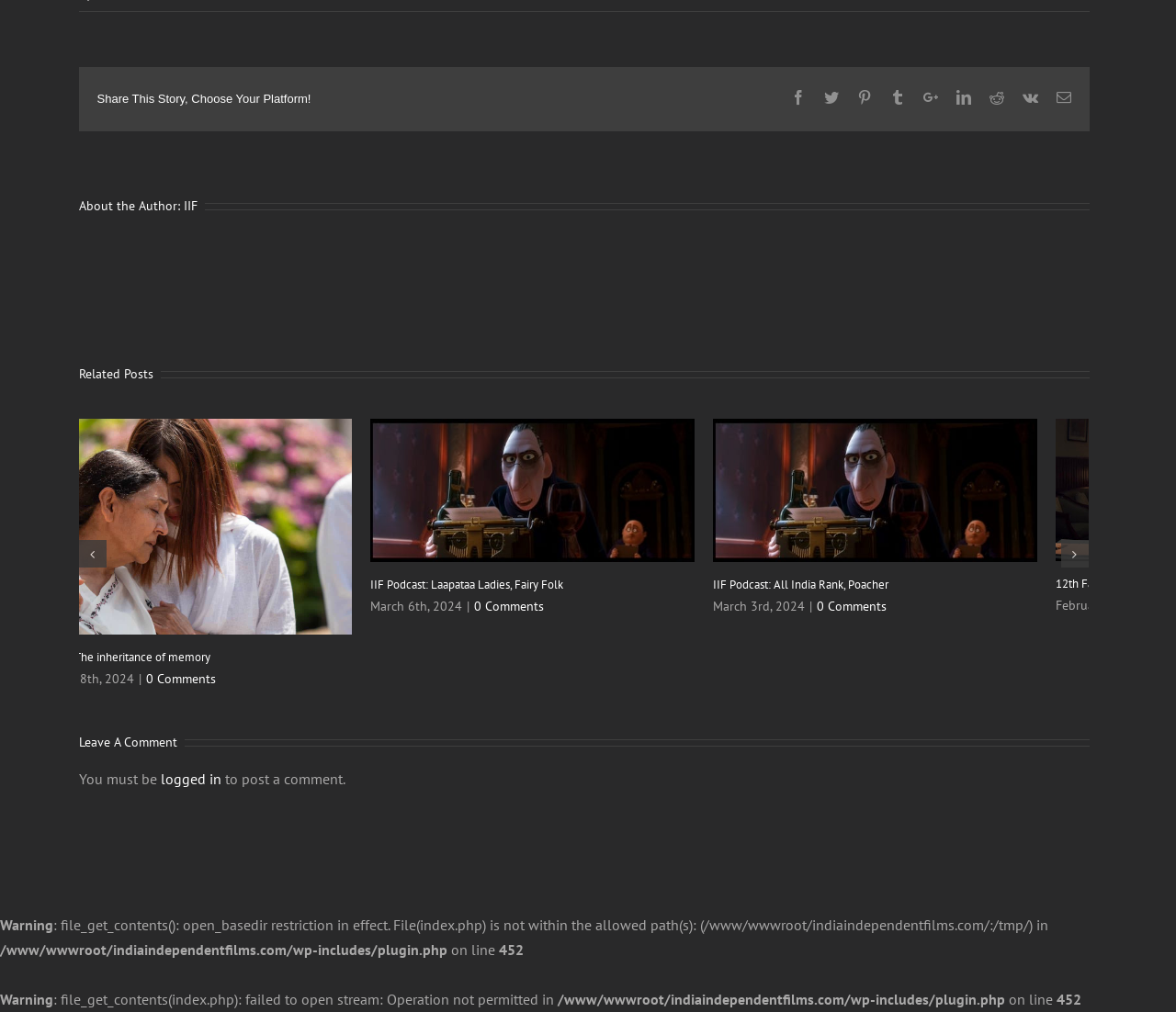What is the date of the second related post?
From the image, respond using a single word or phrase.

March 6th, 2024